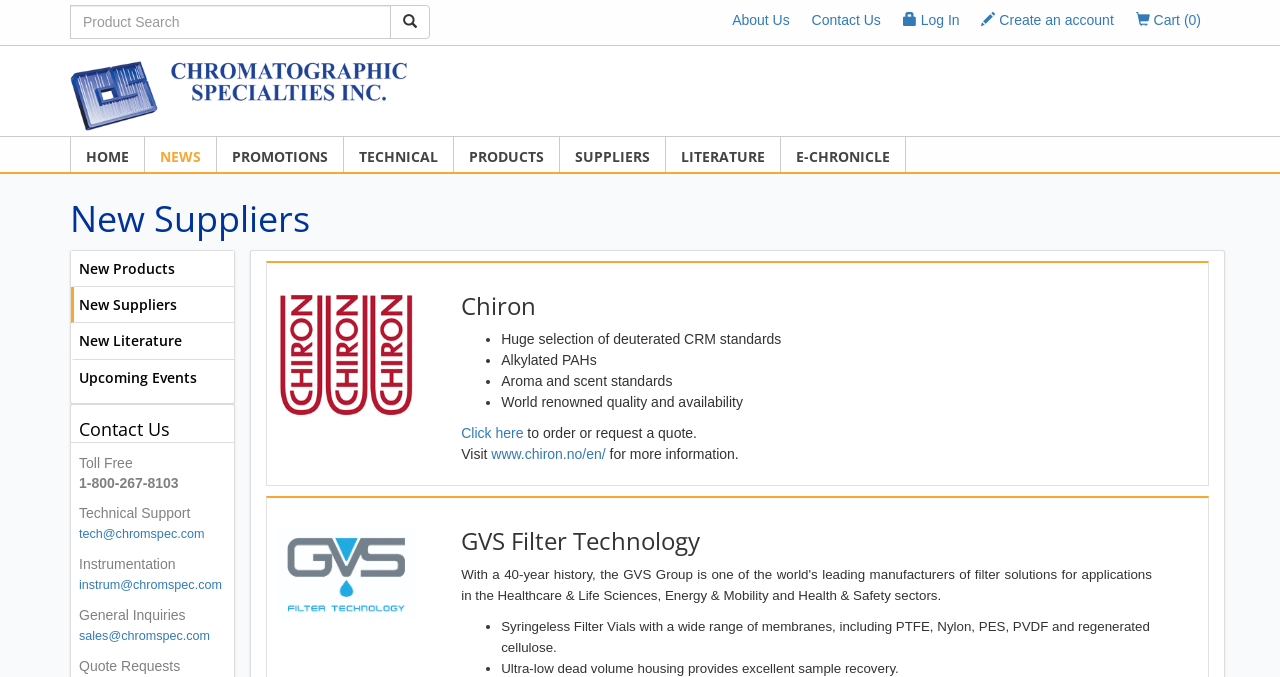Determine the bounding box of the UI component based on this description: "name="search" placeholder="Product Search"". The bounding box coordinates should be four float values between 0 and 1, i.e., [left, top, right, bottom].

[0.055, 0.007, 0.305, 0.058]